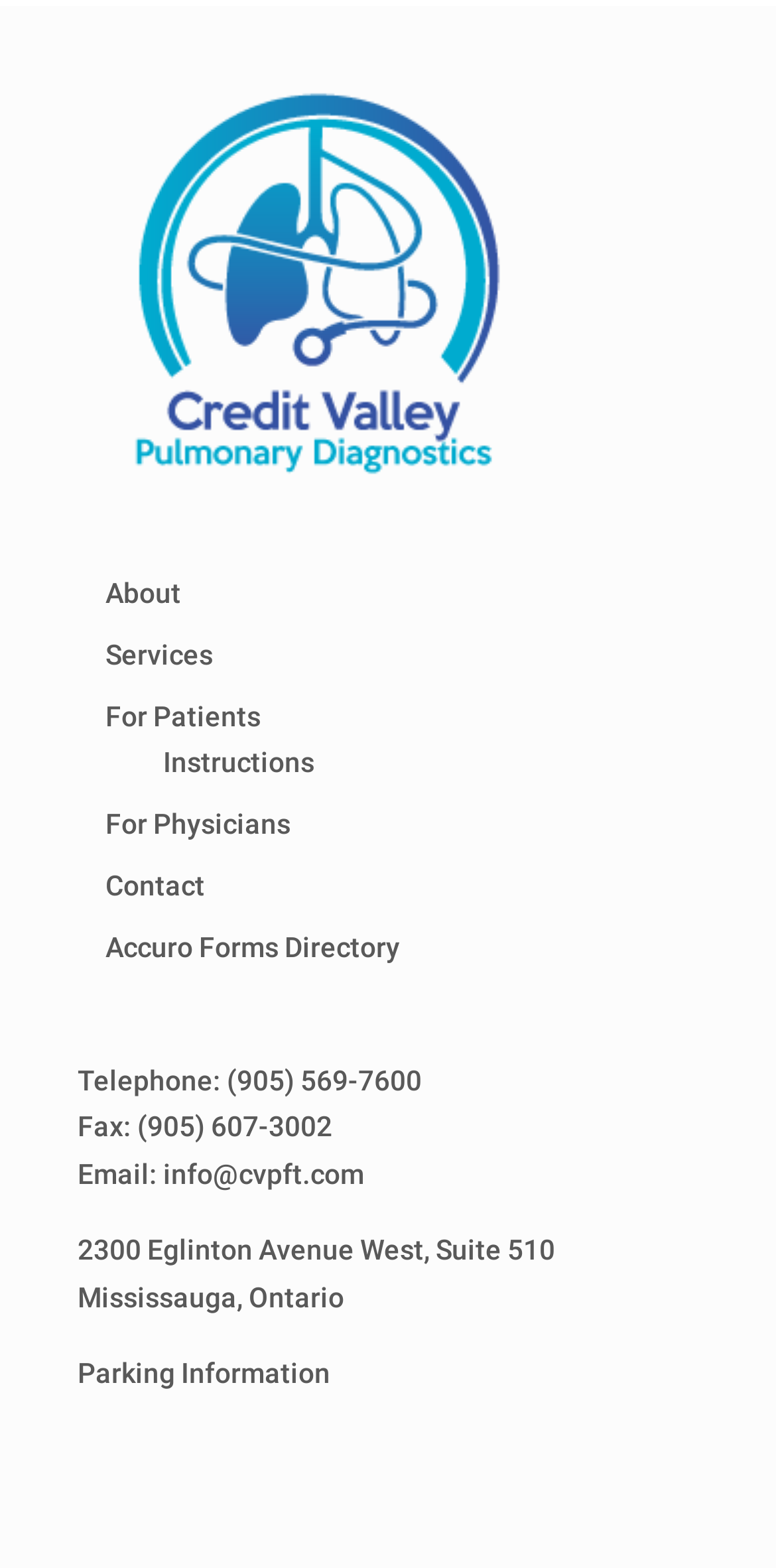Provide the bounding box coordinates of the section that needs to be clicked to accomplish the following instruction: "Click on About."

[0.136, 0.368, 0.233, 0.388]